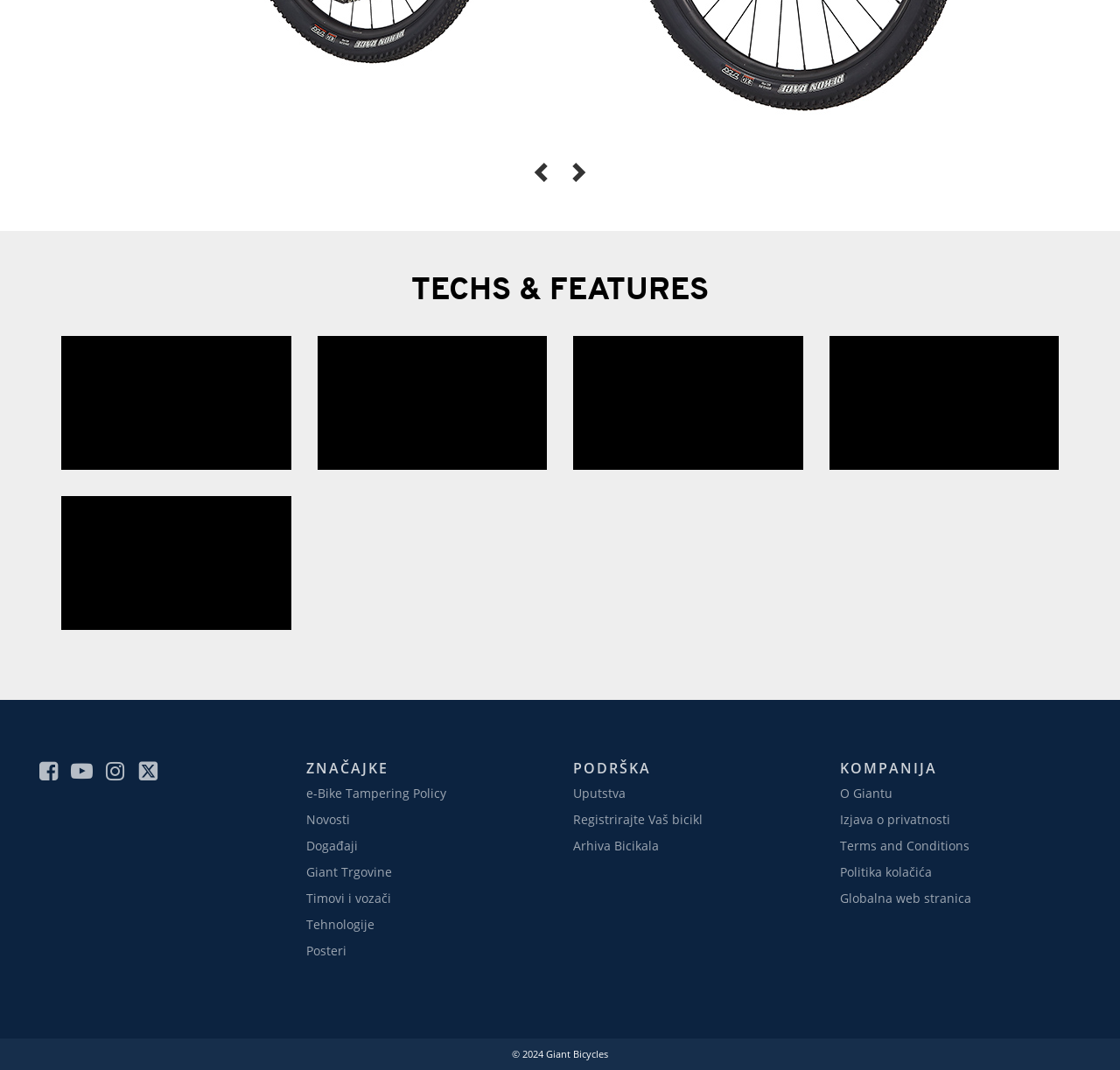Find the bounding box coordinates of the clickable area that will achieve the following instruction: "Rotate 360° view left".

[0.47, 0.149, 0.498, 0.174]